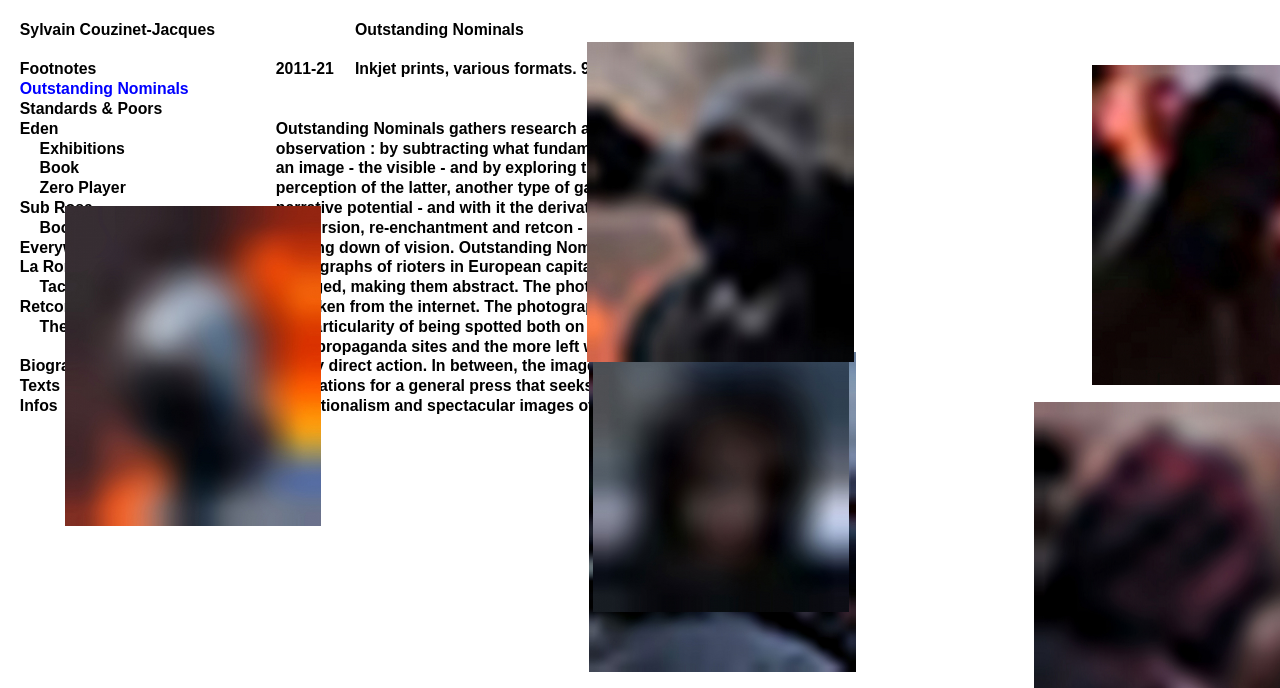Is there a biography section on the webpage?
Could you give a comprehensive explanation in response to this question?

There is a link element with the text 'Biography' which suggests that there is a biography section on the webpage.